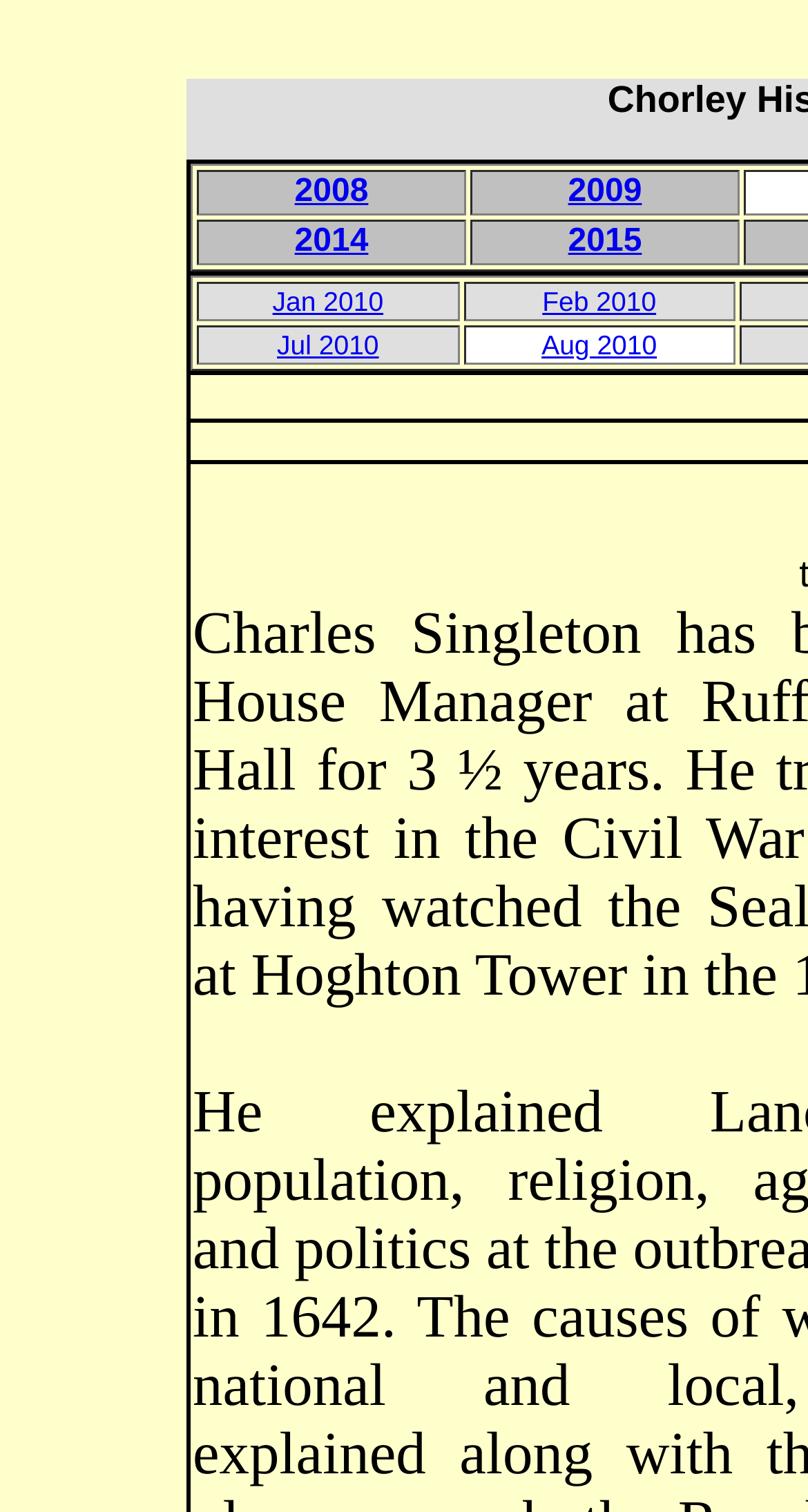Can you specify the bounding box coordinates for the region that should be clicked to fulfill this instruction: "visit Aug 2010".

[0.67, 0.218, 0.813, 0.238]